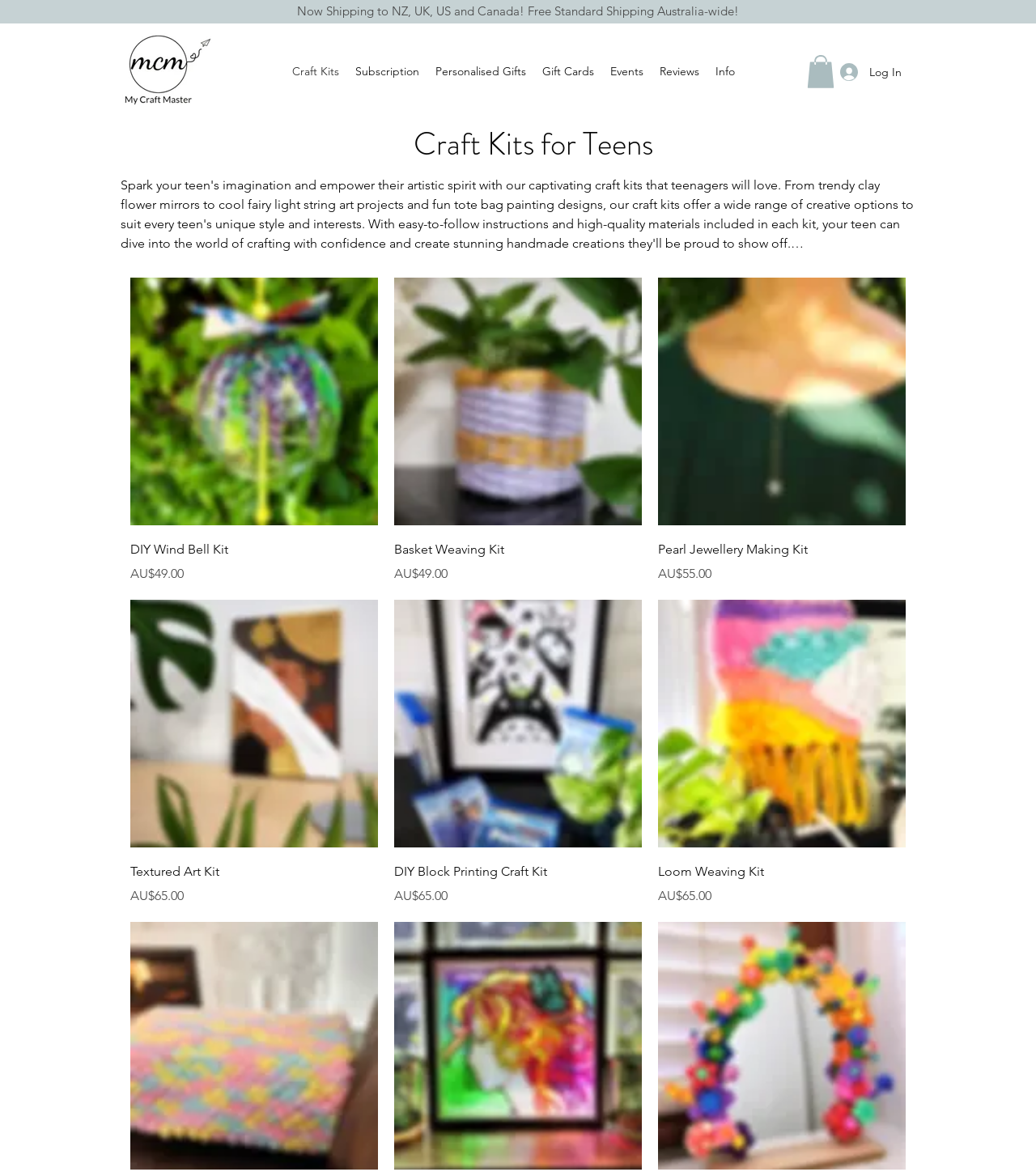What is the navigation menu item after 'Craft Kits'?
Can you provide an in-depth and detailed response to the question?

The navigation menu is located at the top of the webpage, and the item after 'Craft Kits' is 'Subscription'.